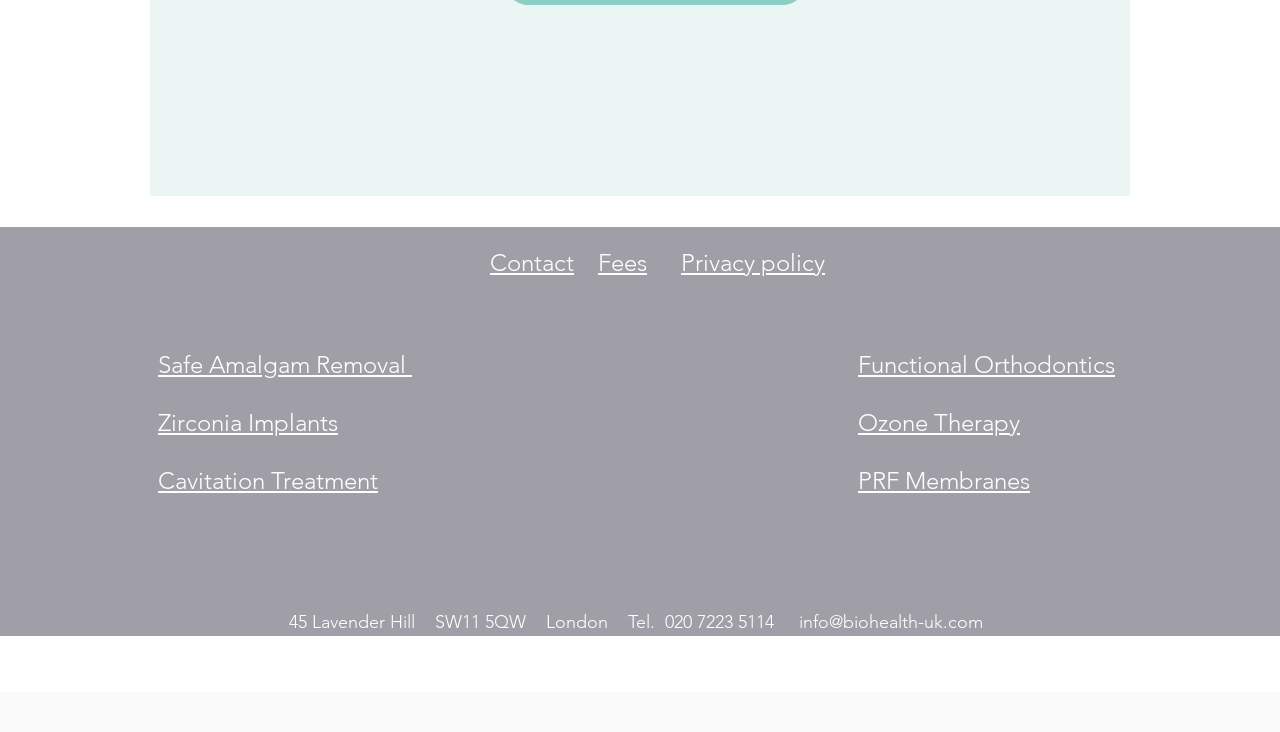What is the contact email of the clinic?
Provide a well-explained and detailed answer to the question.

I found the contact email in the link element [294], which contains the text 'info@biohealth-uk.com'. This is the contact email of the clinic.